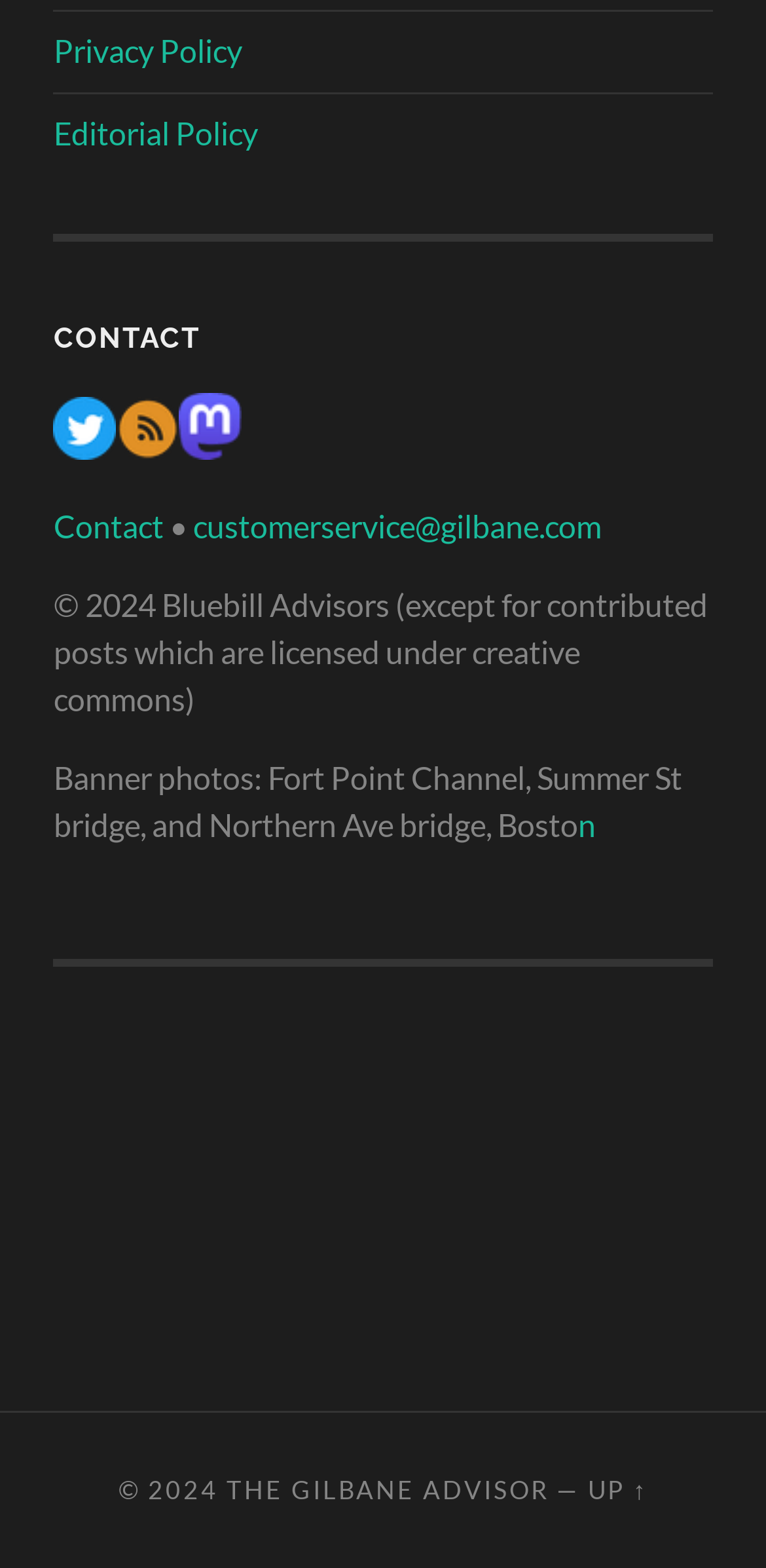Please answer the following question using a single word or phrase: 
How many social media links are there?

3